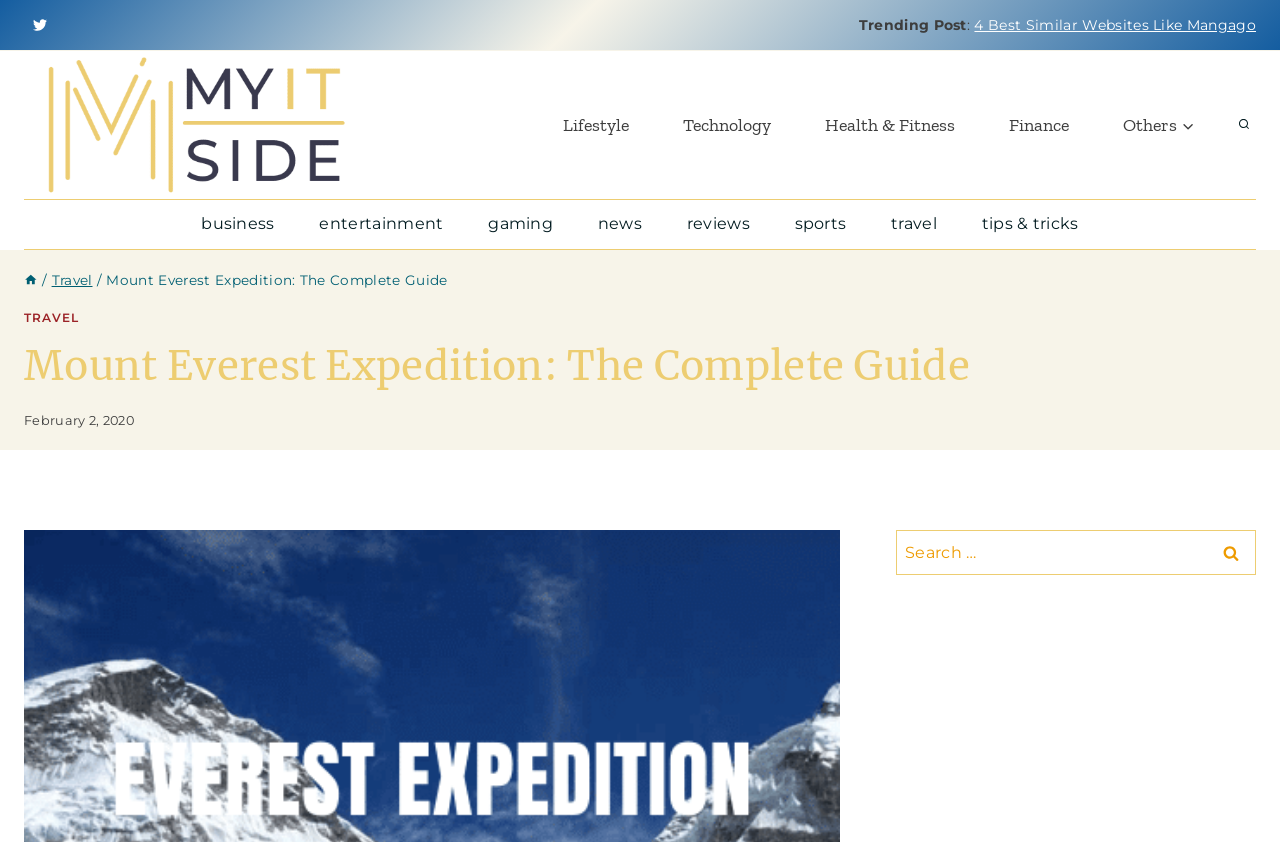How many navigation menus are present on the webpage?
Please use the image to provide a one-word or short phrase answer.

3